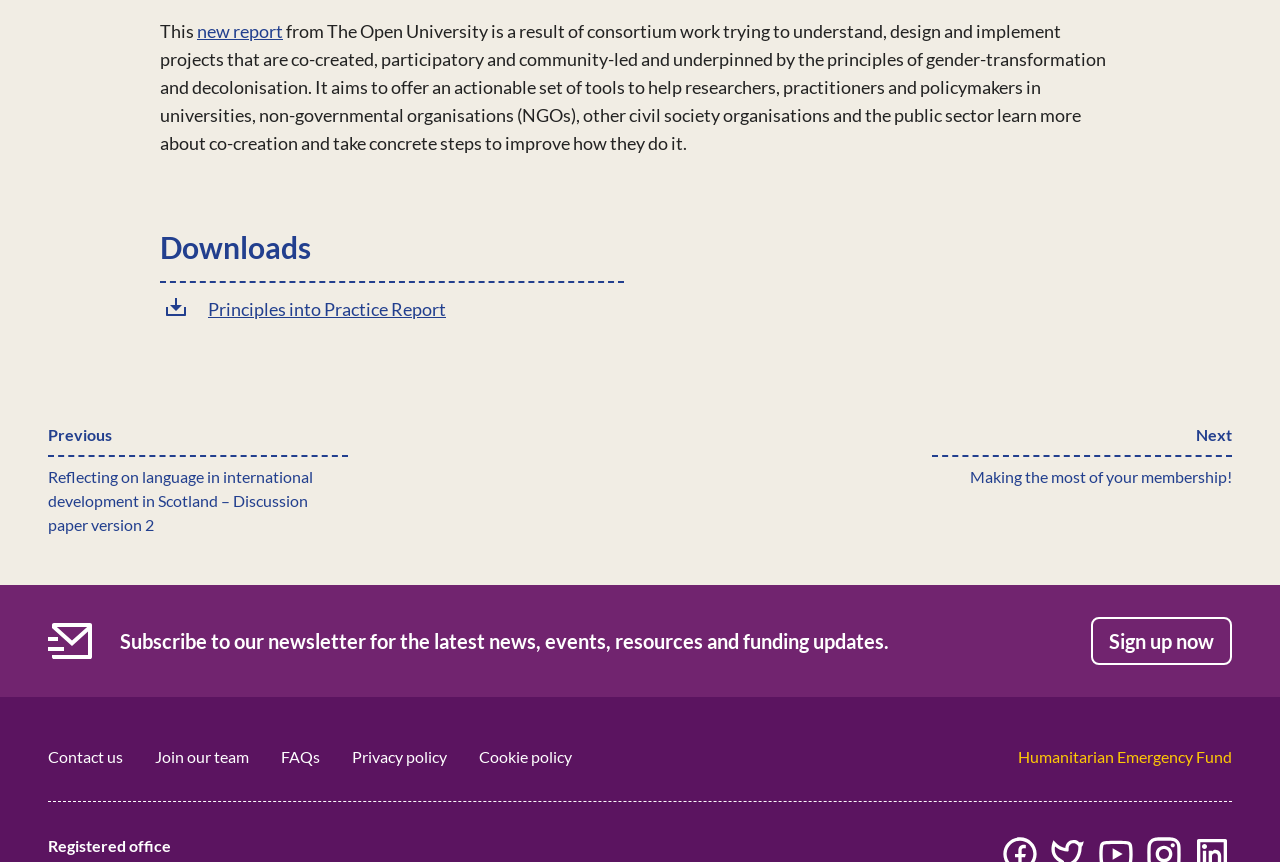Find the bounding box coordinates of the area to click in order to follow the instruction: "read the latest post".

[0.038, 0.491, 0.272, 0.62]